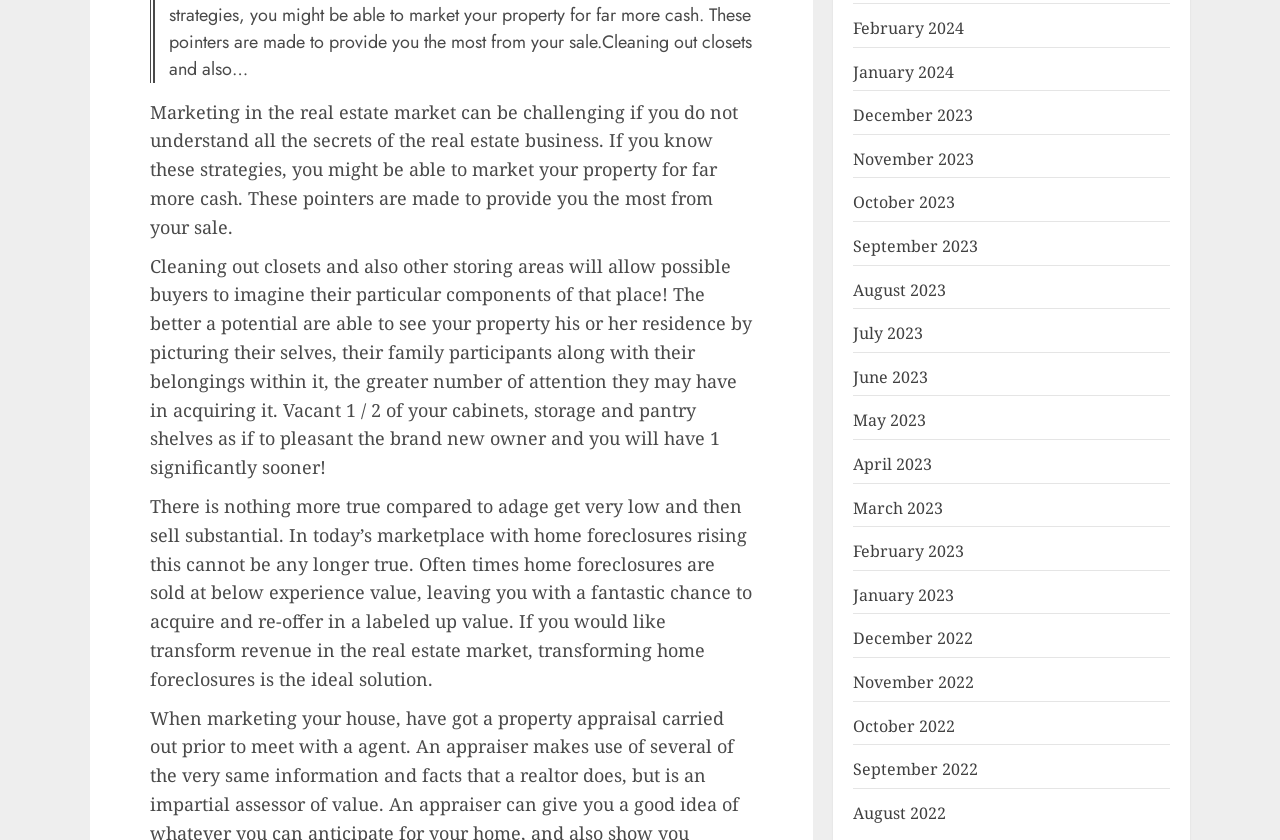What is the benefit of buying home foreclosures?
From the image, provide a succinct answer in one word or a short phrase.

To sell at a higher value